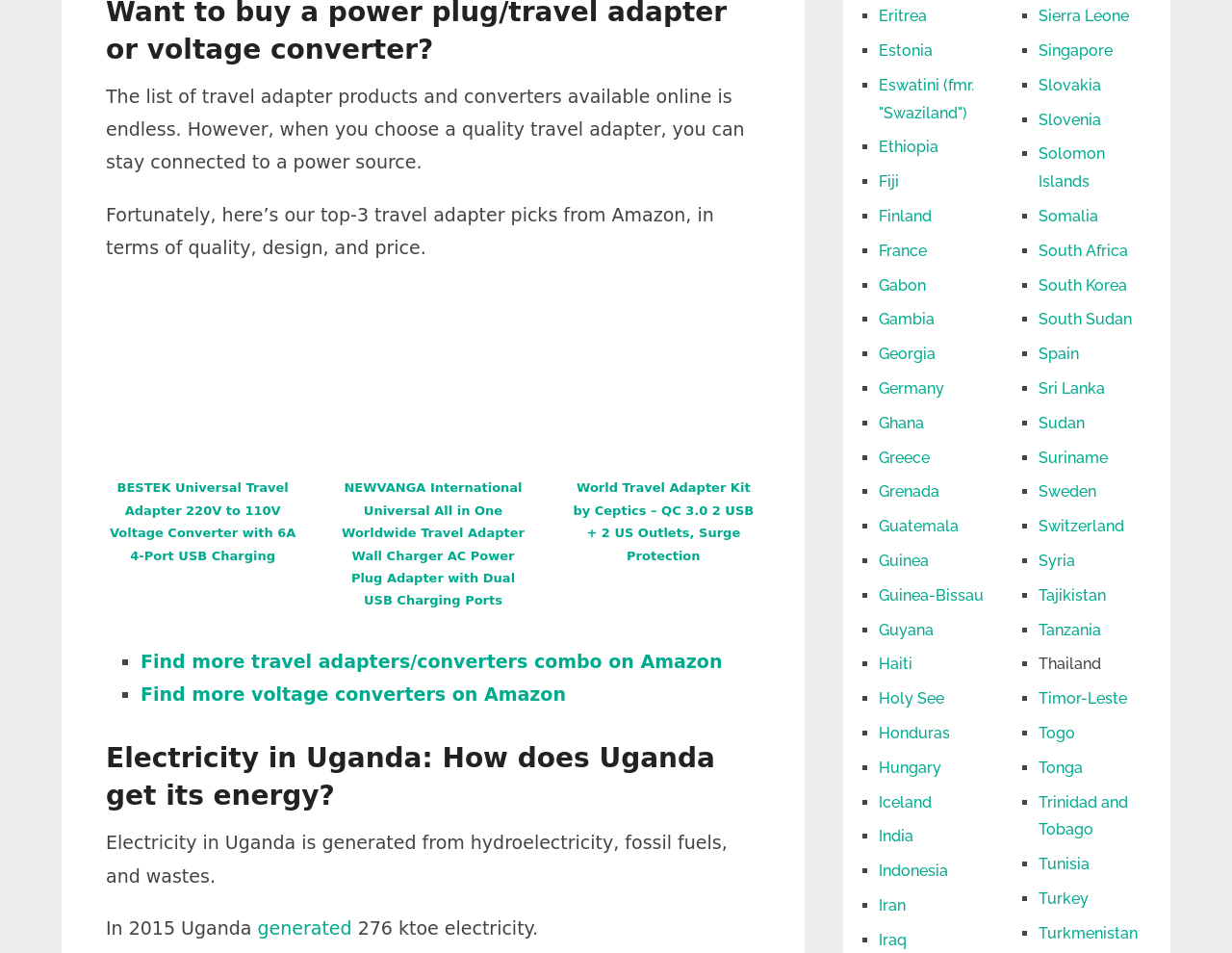Identify the bounding box coordinates of the element that should be clicked to fulfill this task: "Read about electricity in Uganda". The coordinates should be provided as four float numbers between 0 and 1, i.e., [left, top, right, bottom].

[0.086, 0.776, 0.617, 0.855]